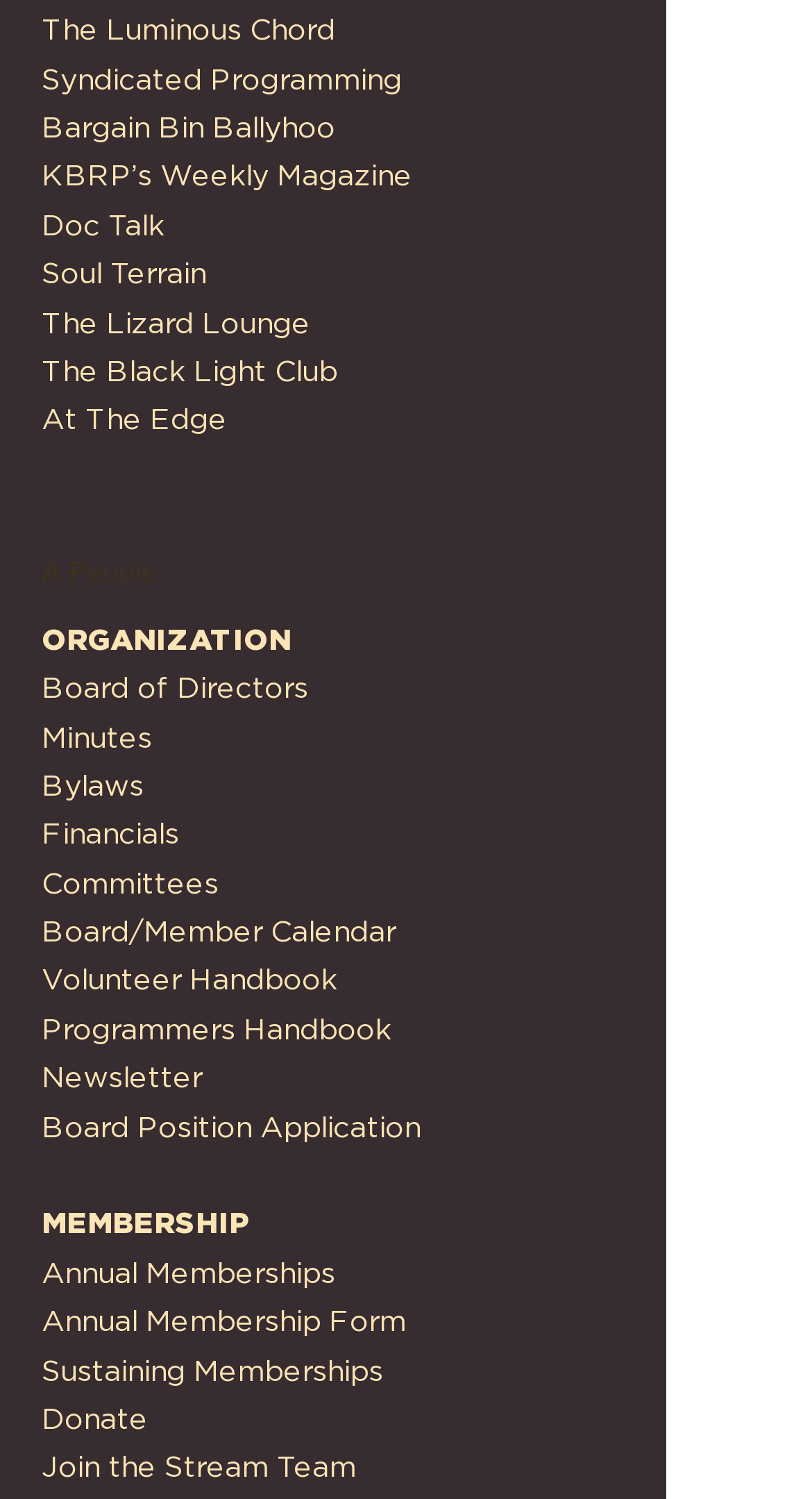Find the bounding box coordinates of the element to click in order to complete this instruction: "join the Stream Team". The bounding box coordinates must be four float numbers between 0 and 1, denoted as [left, top, right, bottom].

[0.051, 0.968, 0.438, 0.99]